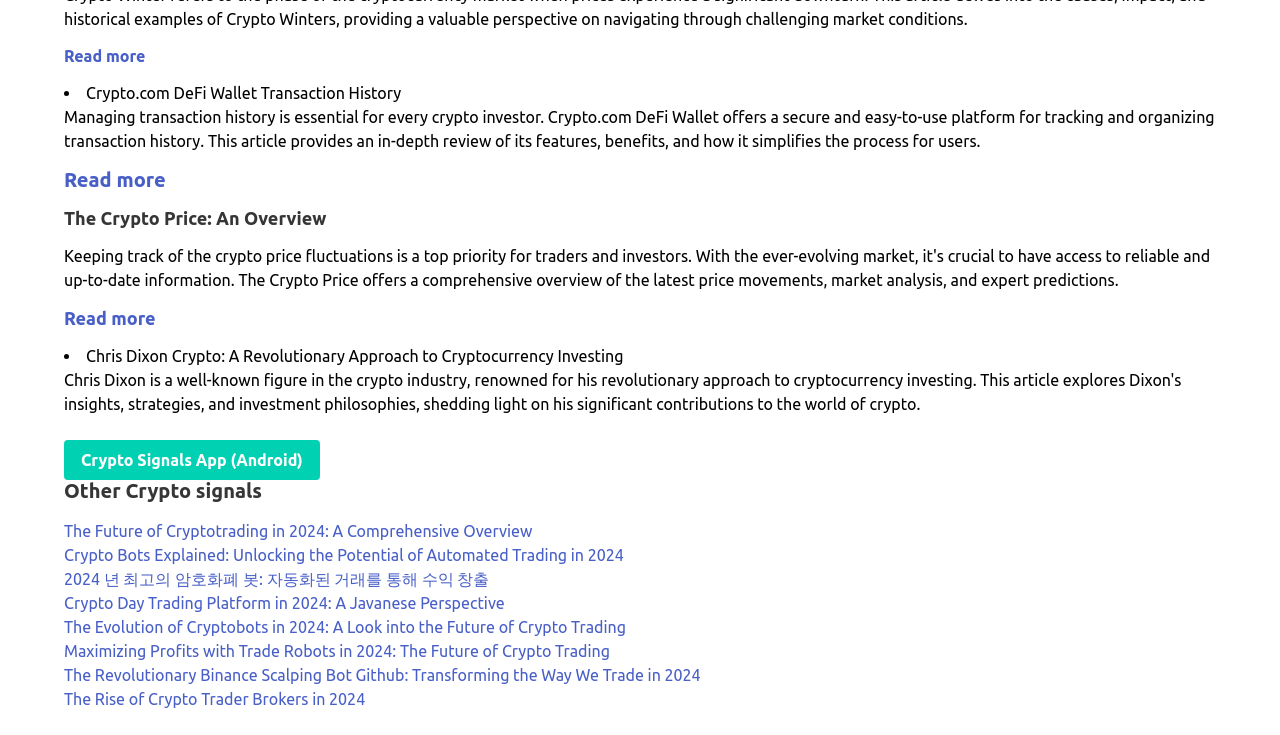Identify the bounding box coordinates necessary to click and complete the given instruction: "Read the article about Chris Dixon Crypto".

[0.067, 0.472, 0.487, 0.497]